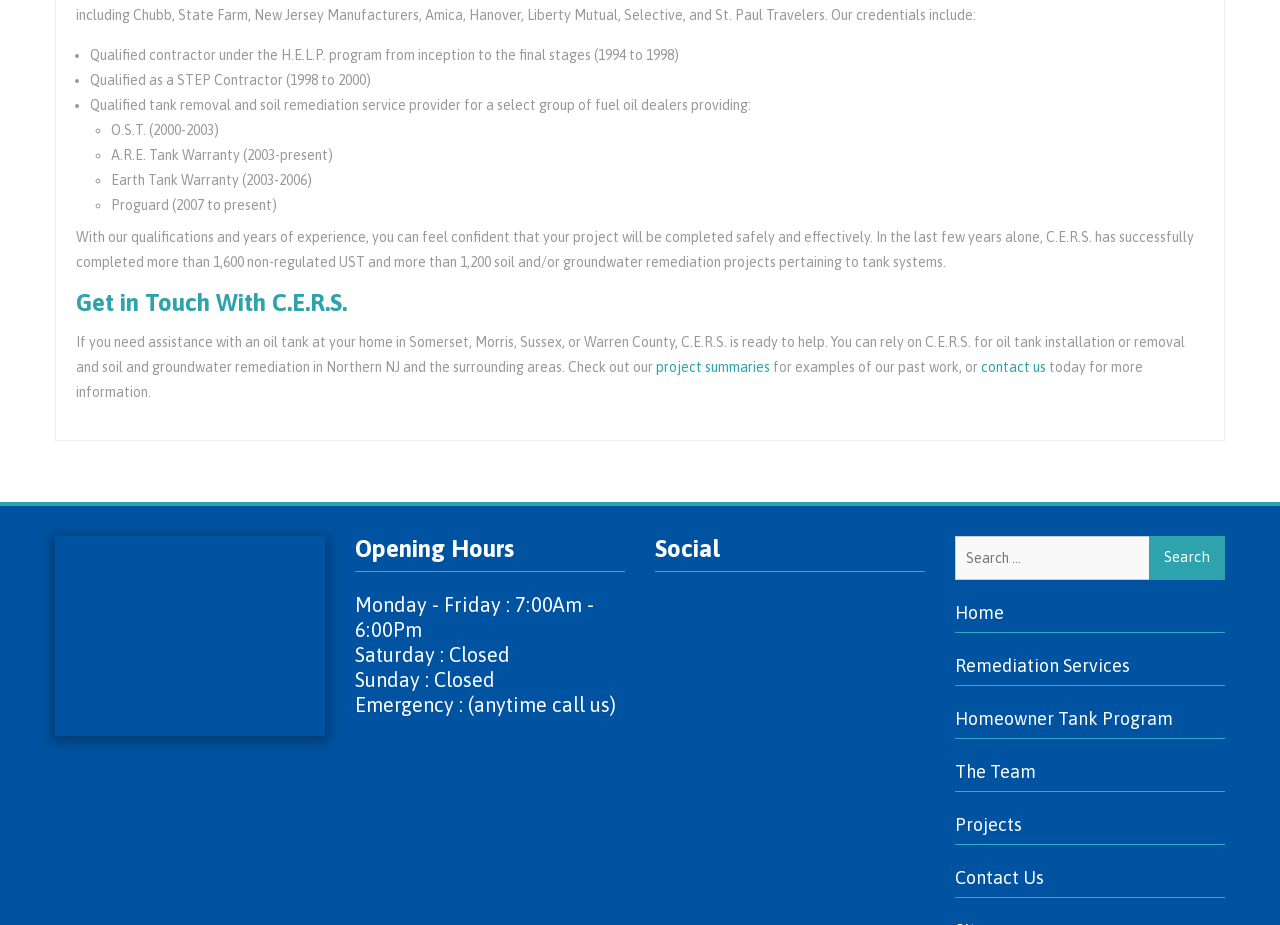Identify the bounding box for the UI element described as: "parent_node: Search for: value="Search"". The coordinates should be four float numbers between 0 and 1, i.e., [left, top, right, bottom].

[0.898, 0.579, 0.957, 0.627]